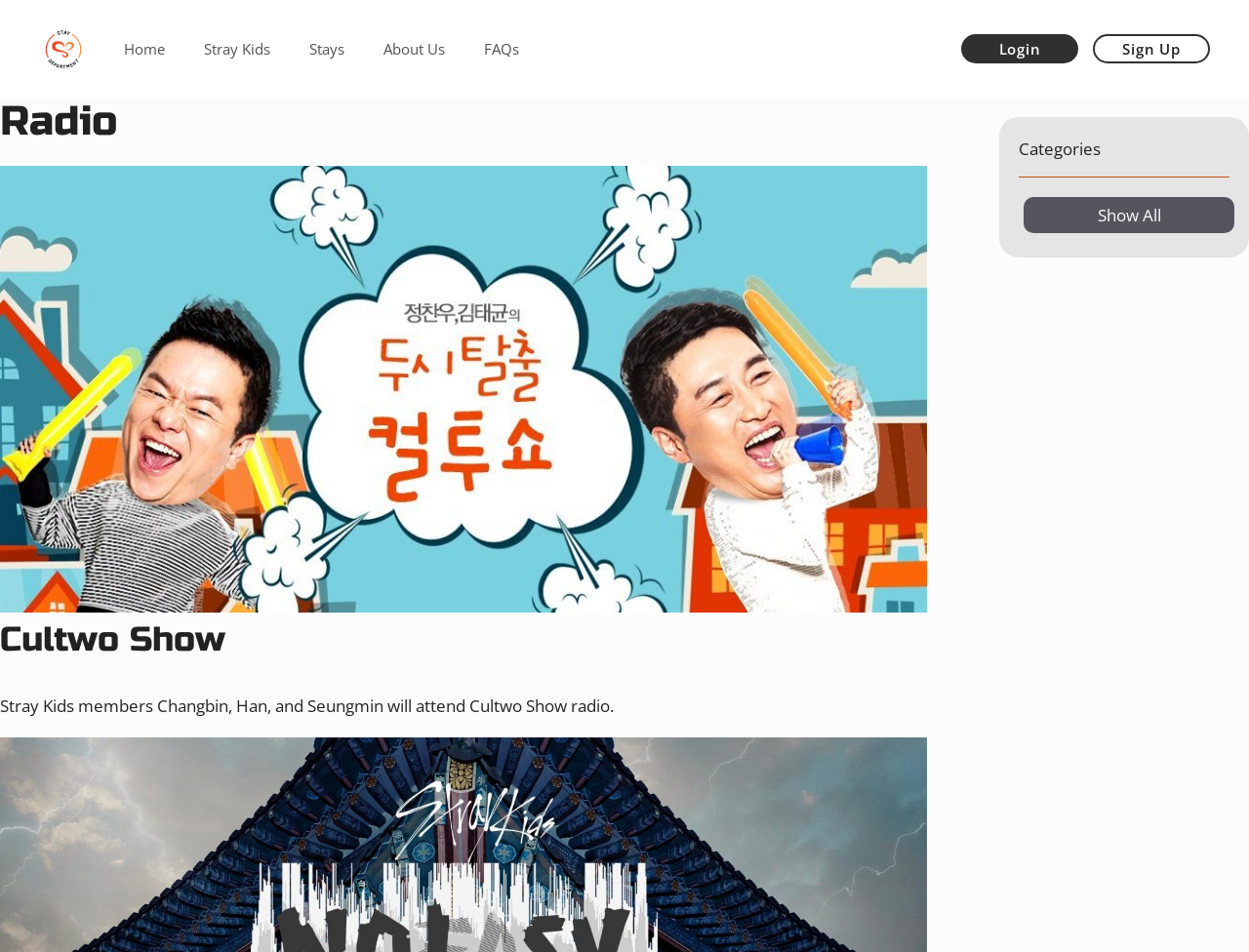Look at the image and give a detailed response to the following question: How many members of Stray Kids will attend the radio show?

I read the text 'Stray Kids members Changbin, Han, and Seungmin will attend Cultwo Show radio.' which indicates that three members will attend the show.